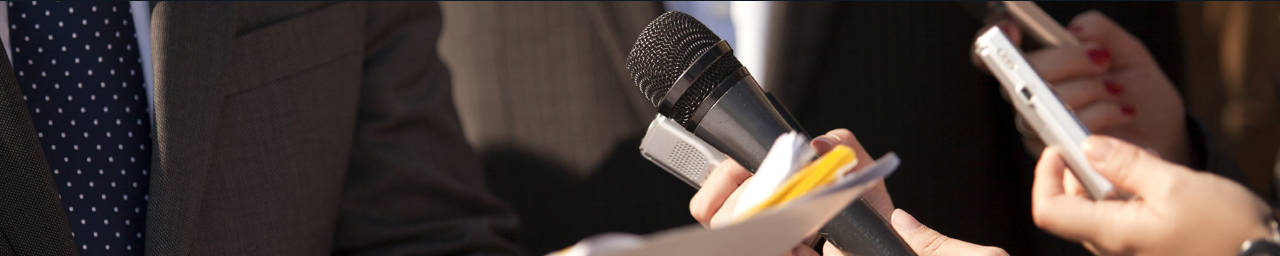What is the context of the press event?
Please provide a comprehensive answer based on the visual information in the image.

The context of the press event aligns with the recent announcement from Kmart Holding Corporation regarding contract agreements with the United Auto Workers, illustrating the company's ongoing communication with stakeholders and the media.